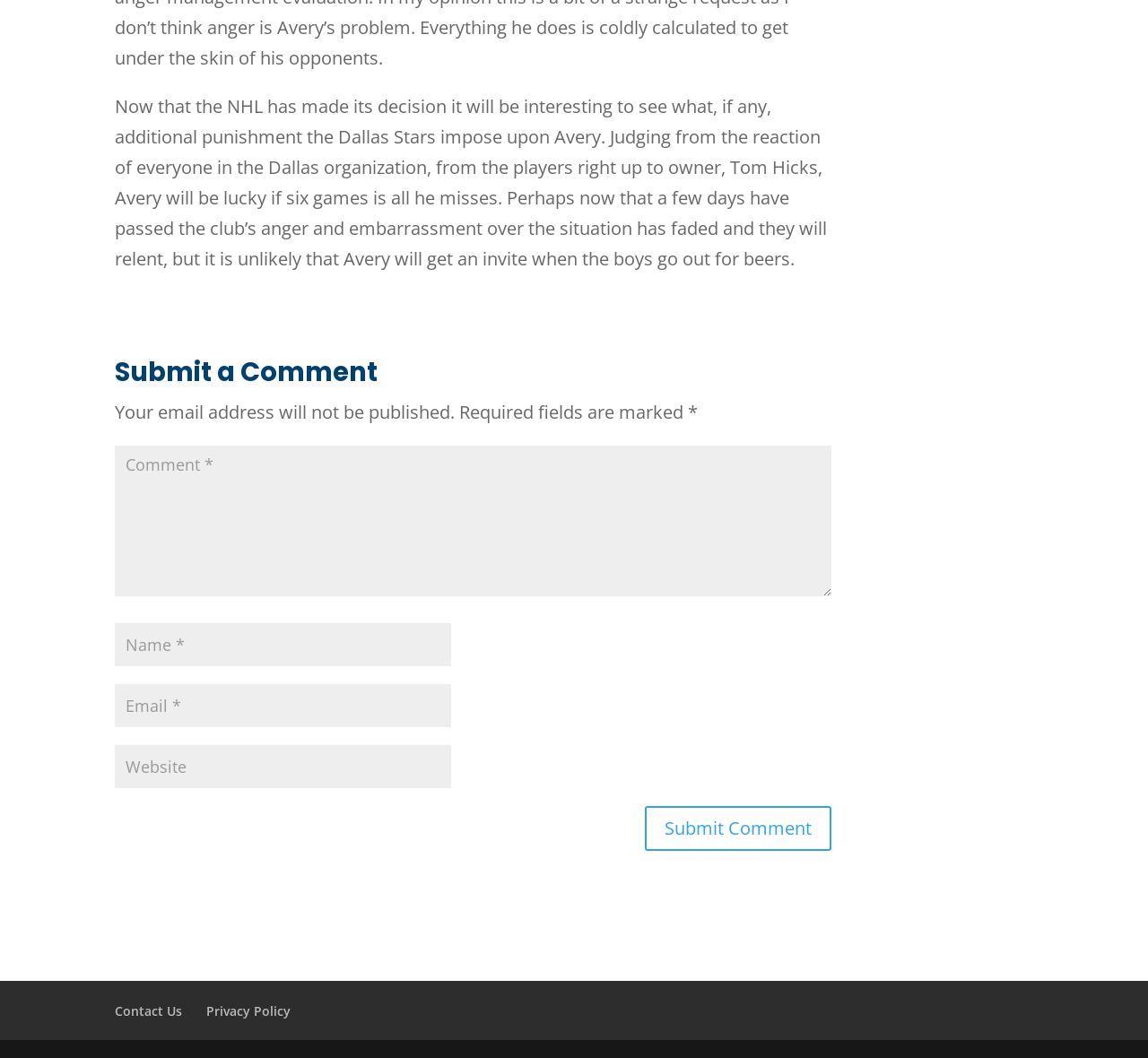Mark the bounding box of the element that matches the following description: "alt="Trust Nordisk logo"".

None